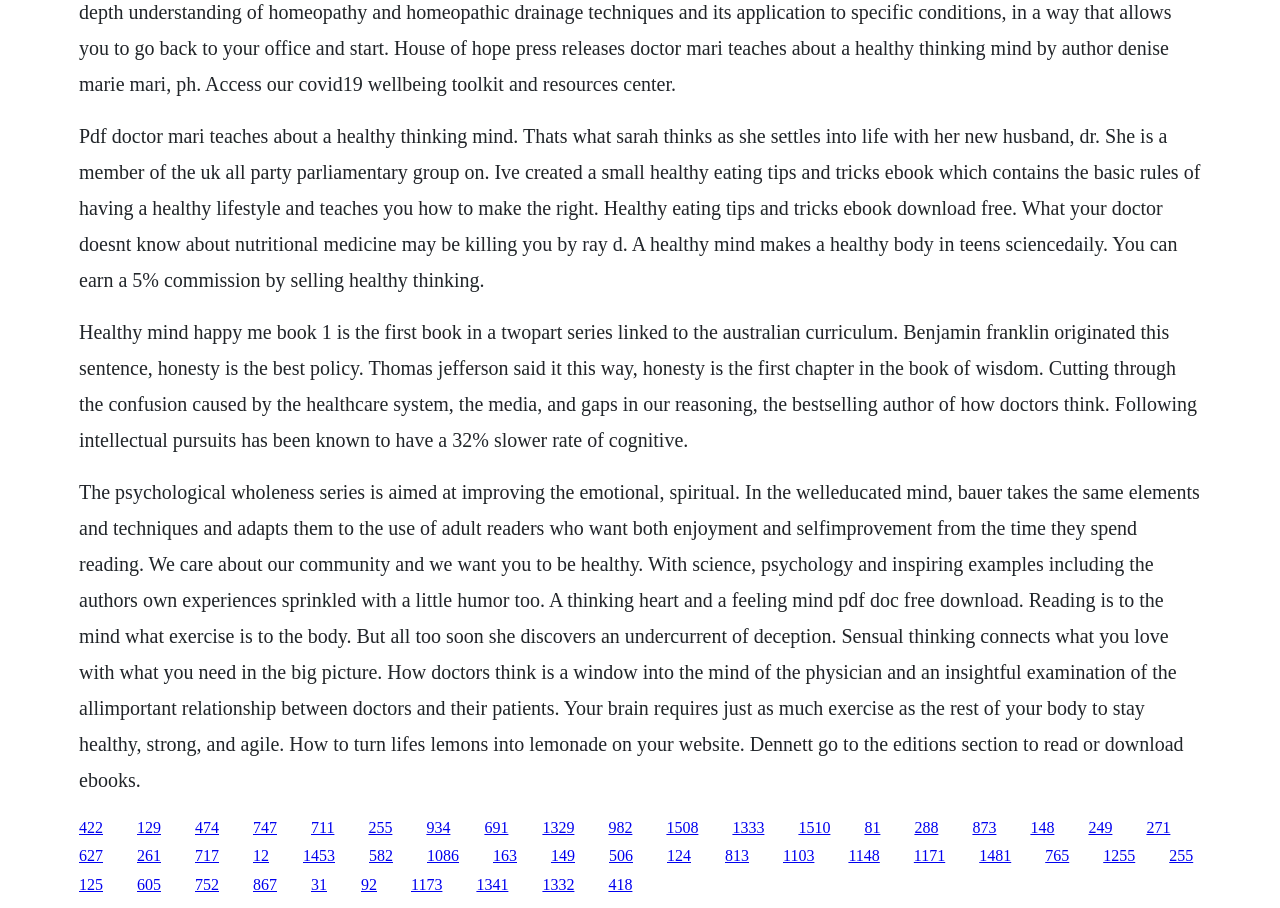Determine the bounding box coordinates of the clickable element to achieve the following action: 'Click the 'Regain Software Discount Offers' link'. Provide the coordinates as four float values between 0 and 1, formatted as [left, top, right, bottom].

None